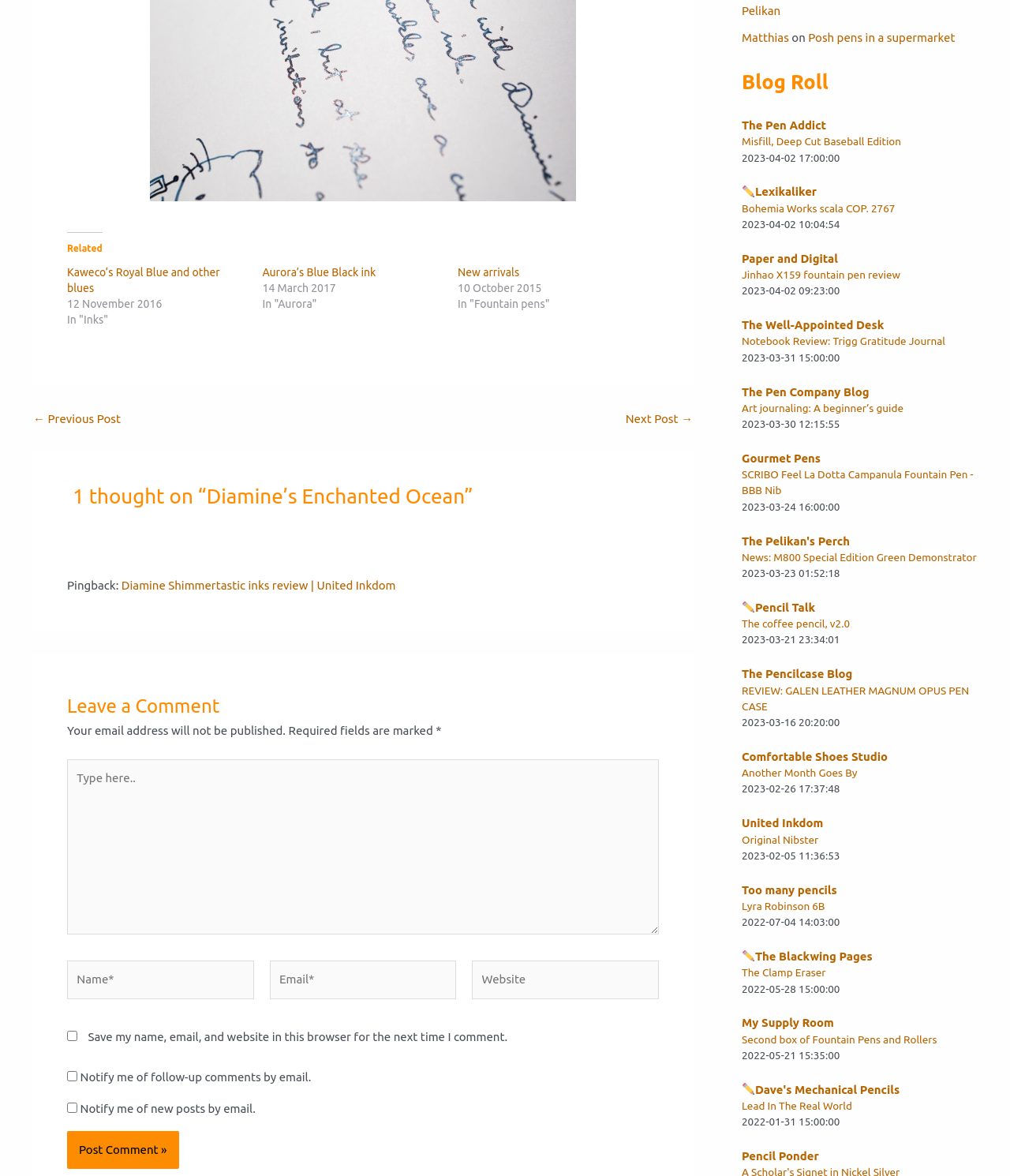Locate the bounding box coordinates of the clickable part needed for the task: "Click on the 'Post Comment »' button".

[0.066, 0.962, 0.177, 0.994]